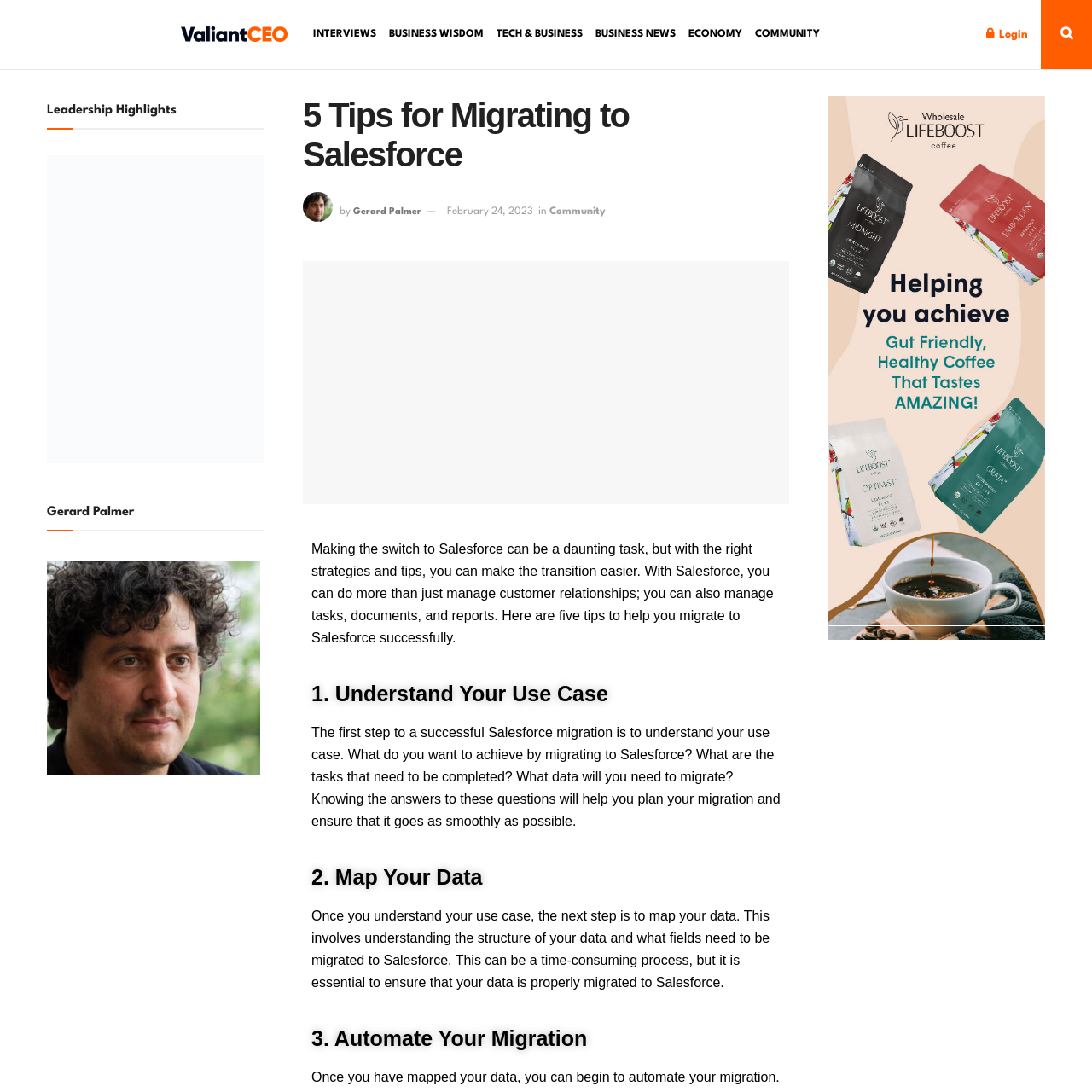Provide a short answer using a single word or phrase for the following question: 
What is the date of the article?

February 24, 2023